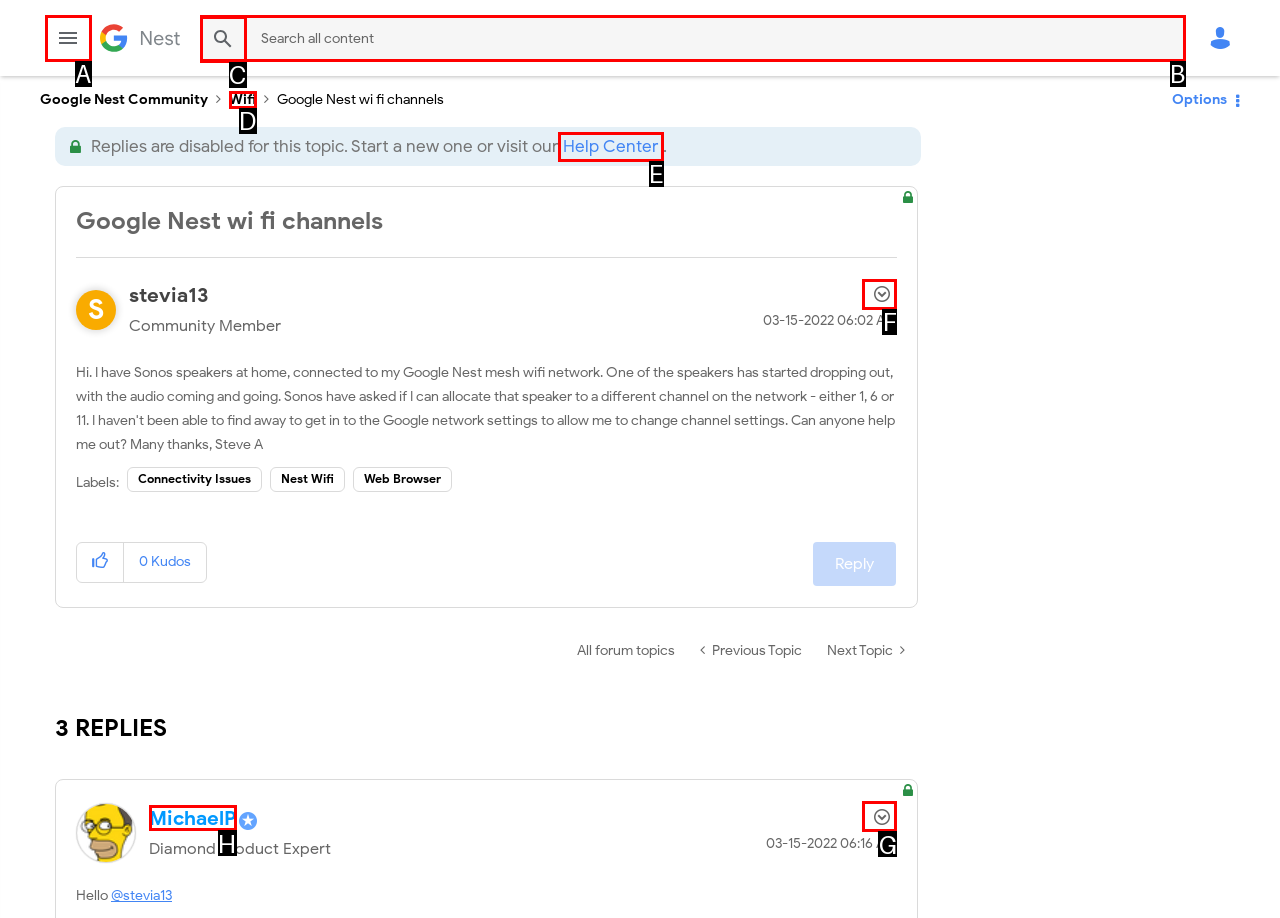Tell me which one HTML element best matches the description: Options
Answer with the option's letter from the given choices directly.

F